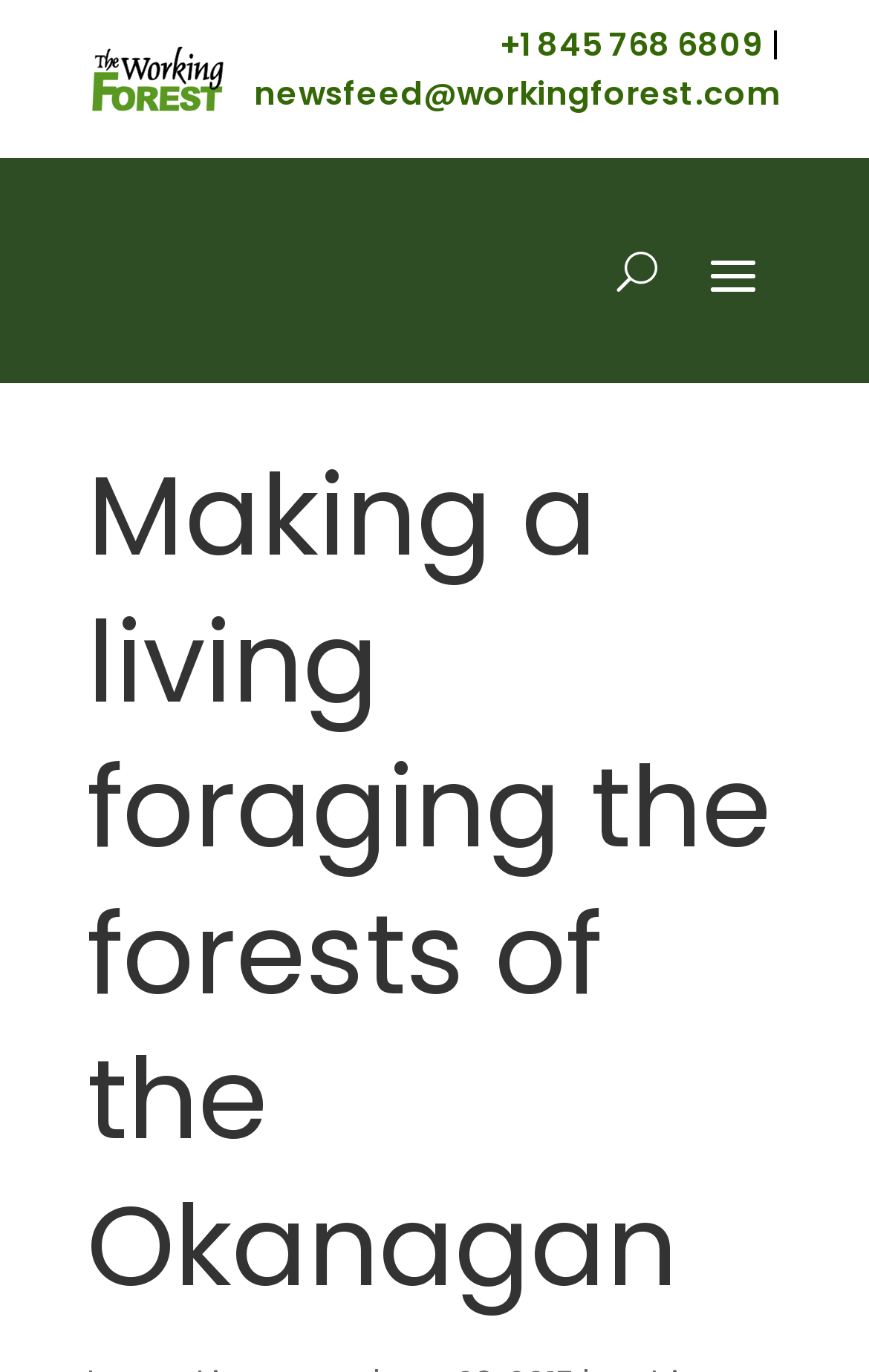Locate the primary headline on the webpage and provide its text.

Making a living foraging the forests of the Okanagan